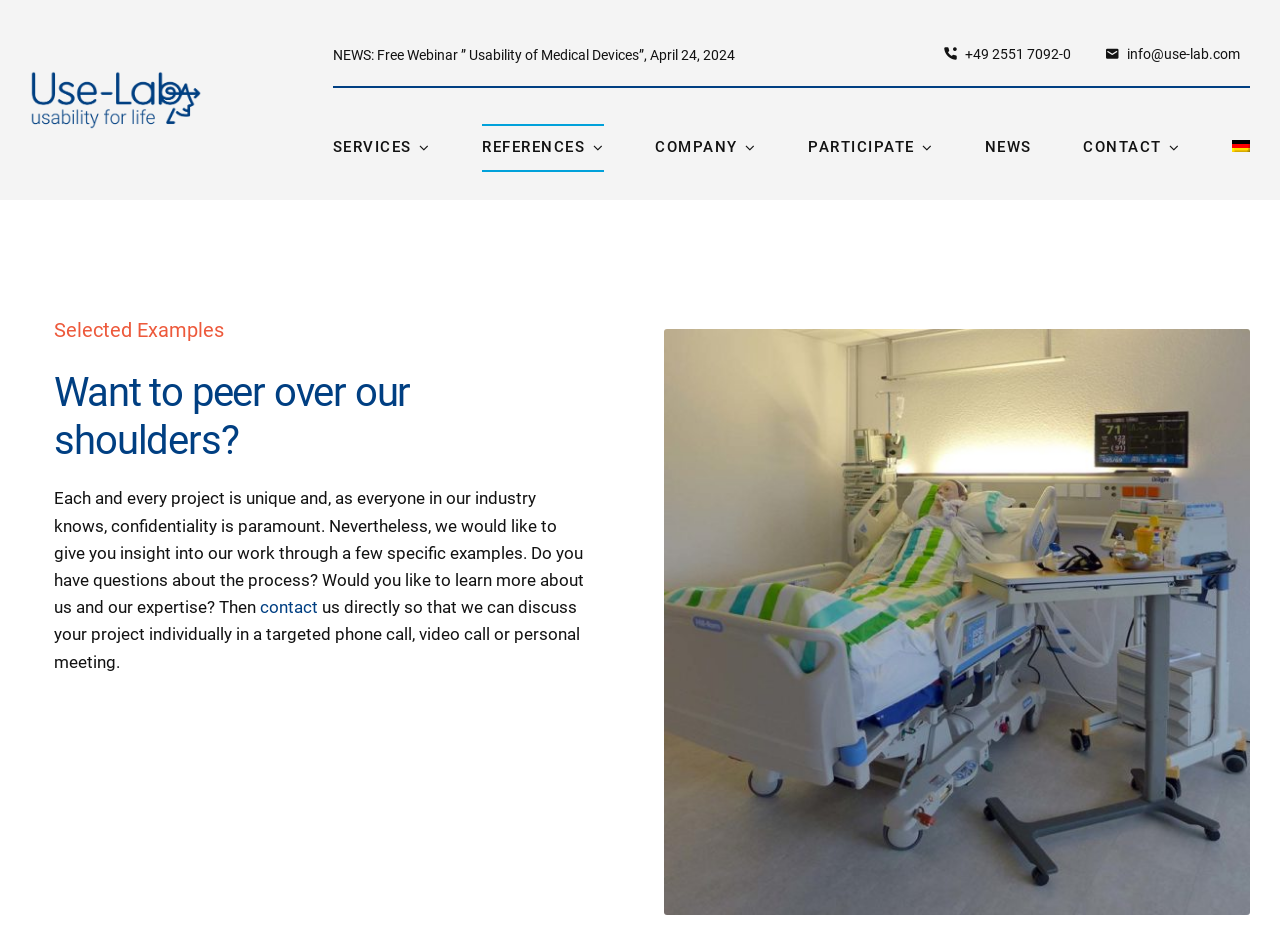Give the bounding box coordinates for the element described by: "SERVICES".

[0.26, 0.132, 0.337, 0.183]